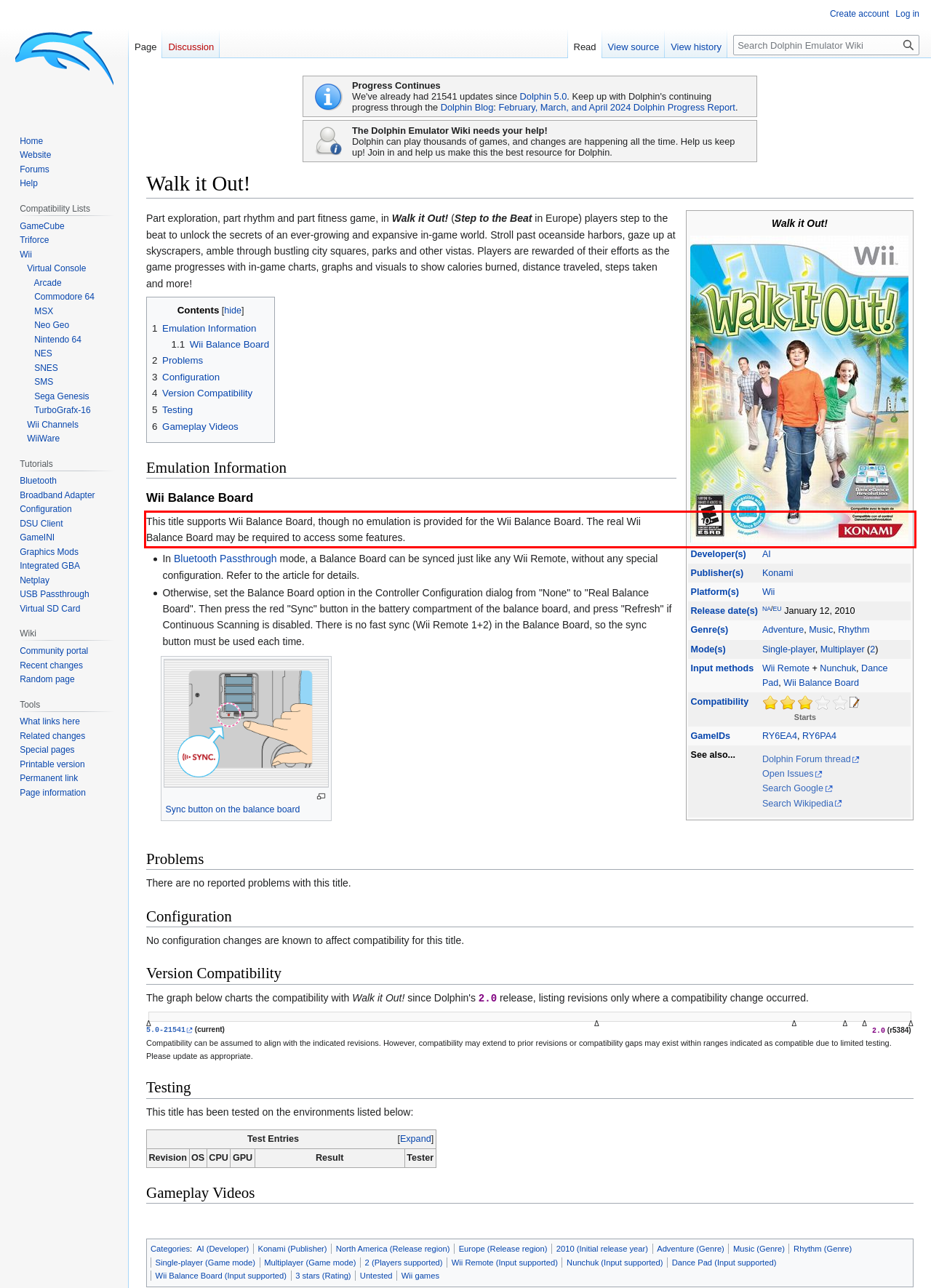Identify and extract the text within the red rectangle in the screenshot of the webpage.

This title supports Wii Balance Board, though no emulation is provided for the Wii Balance Board. The real Wii Balance Board may be required to access some features.